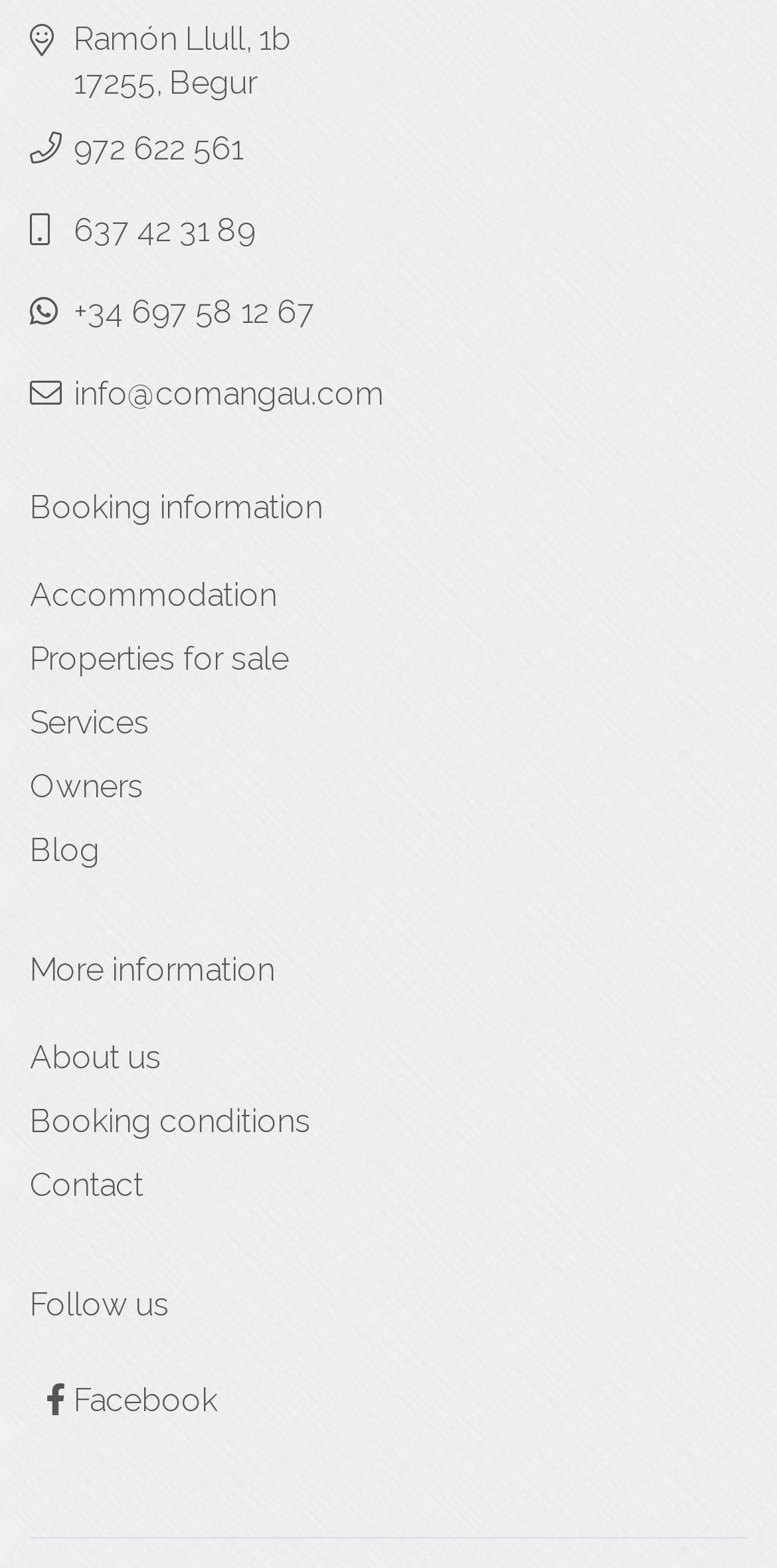Can you find the bounding box coordinates for the element that needs to be clicked to execute this instruction: "Get more information"? The coordinates should be given as four float numbers between 0 and 1, i.e., [left, top, right, bottom].

[0.038, 0.606, 0.354, 0.63]